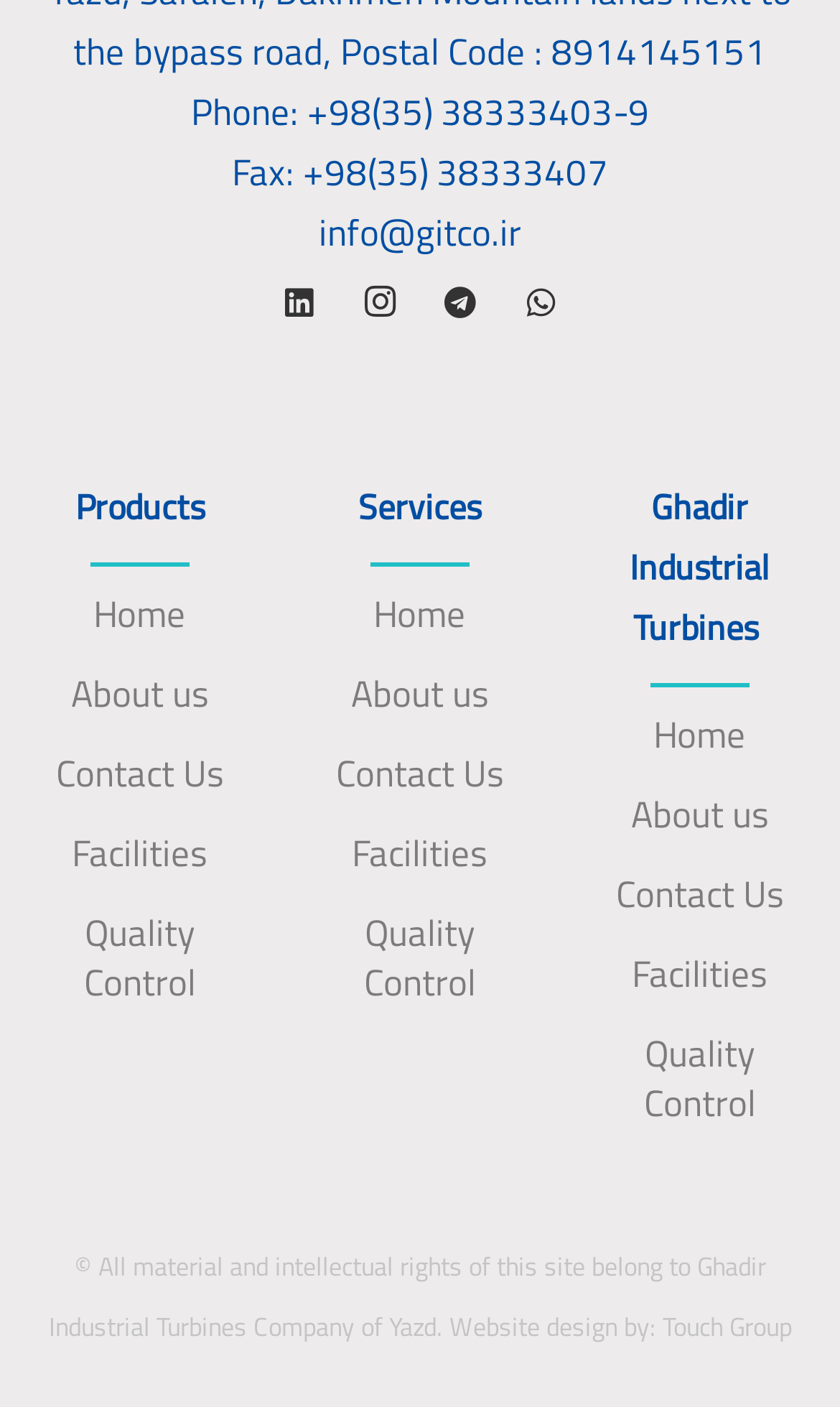Determine the bounding box coordinates for the area that needs to be clicked to fulfill this task: "View Quality Control". The coordinates must be given as four float numbers between 0 and 1, i.e., [left, top, right, bottom].

[0.1, 0.643, 0.233, 0.719]